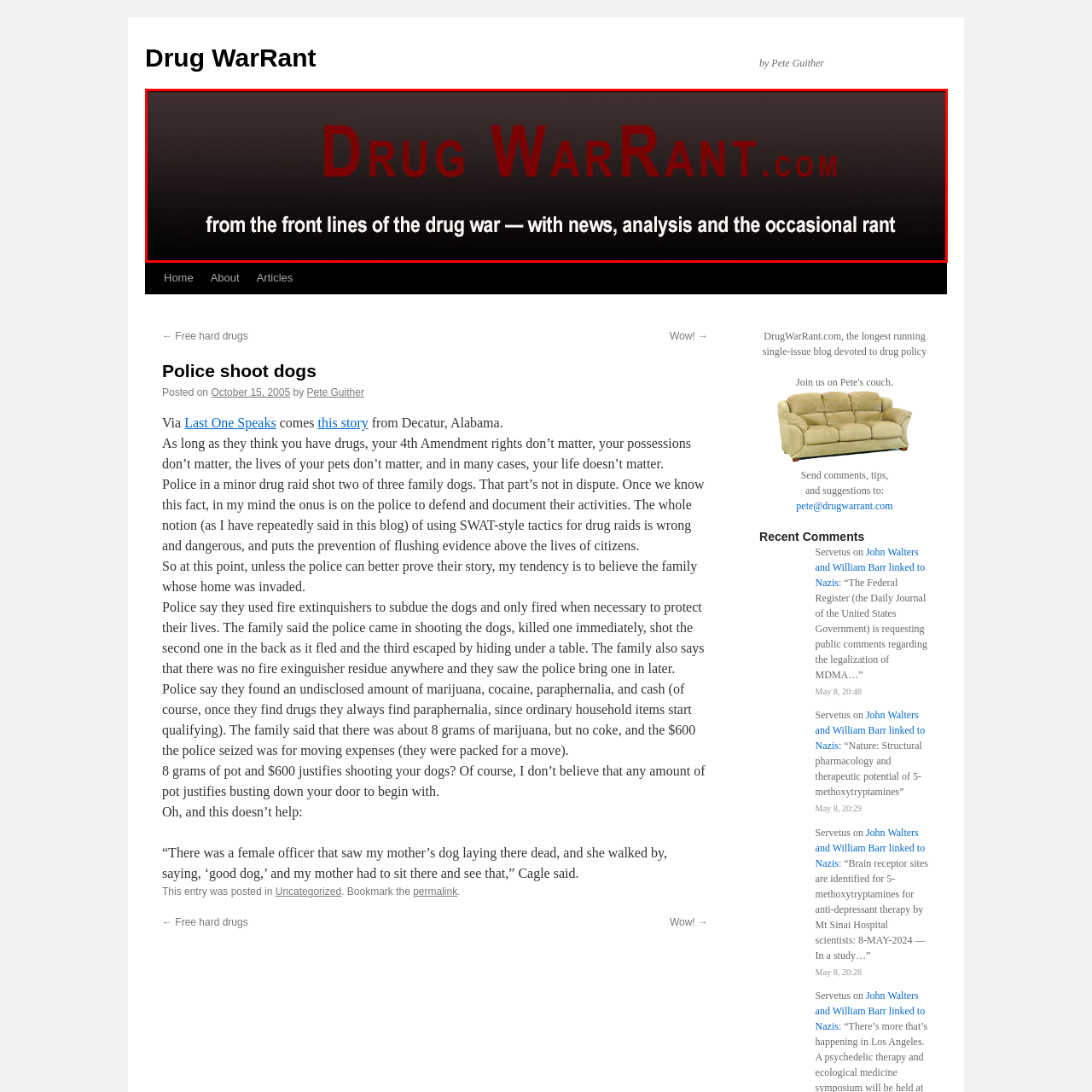Provide an elaborate description of the image marked by the red boundary.

The image features the logo of "Drug WarRant," a blog dedicated to drug policy discussion. The logo prominently displays the website's name in bold red lettering against a dark background, with a tagline that emphasizes its focus on reporting from the "front lines of the drug war," including news, analysis, and occasional personal commentary. This visual branding encapsulates the site's mission to provide a platform for discussing the complexities and controversies surrounding drug enforcement and policy issues.